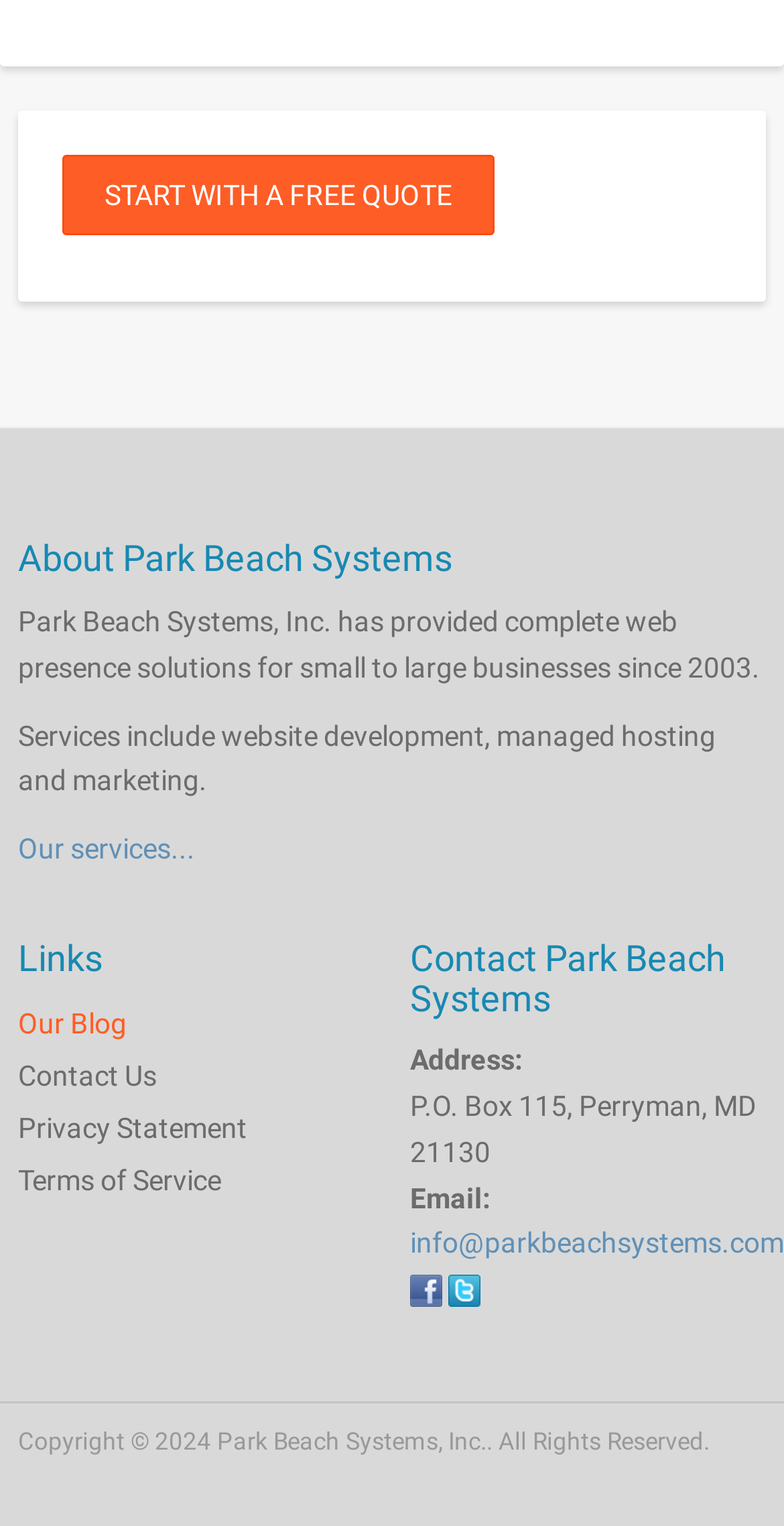What social media platforms does Park Beach Systems have a presence on?
Provide a detailed answer to the question using information from the image.

I found this information by looking at the link elements with the images 'facebook32' and 'Twitter' which are children of the Root Element and are located near the bottom of the page.